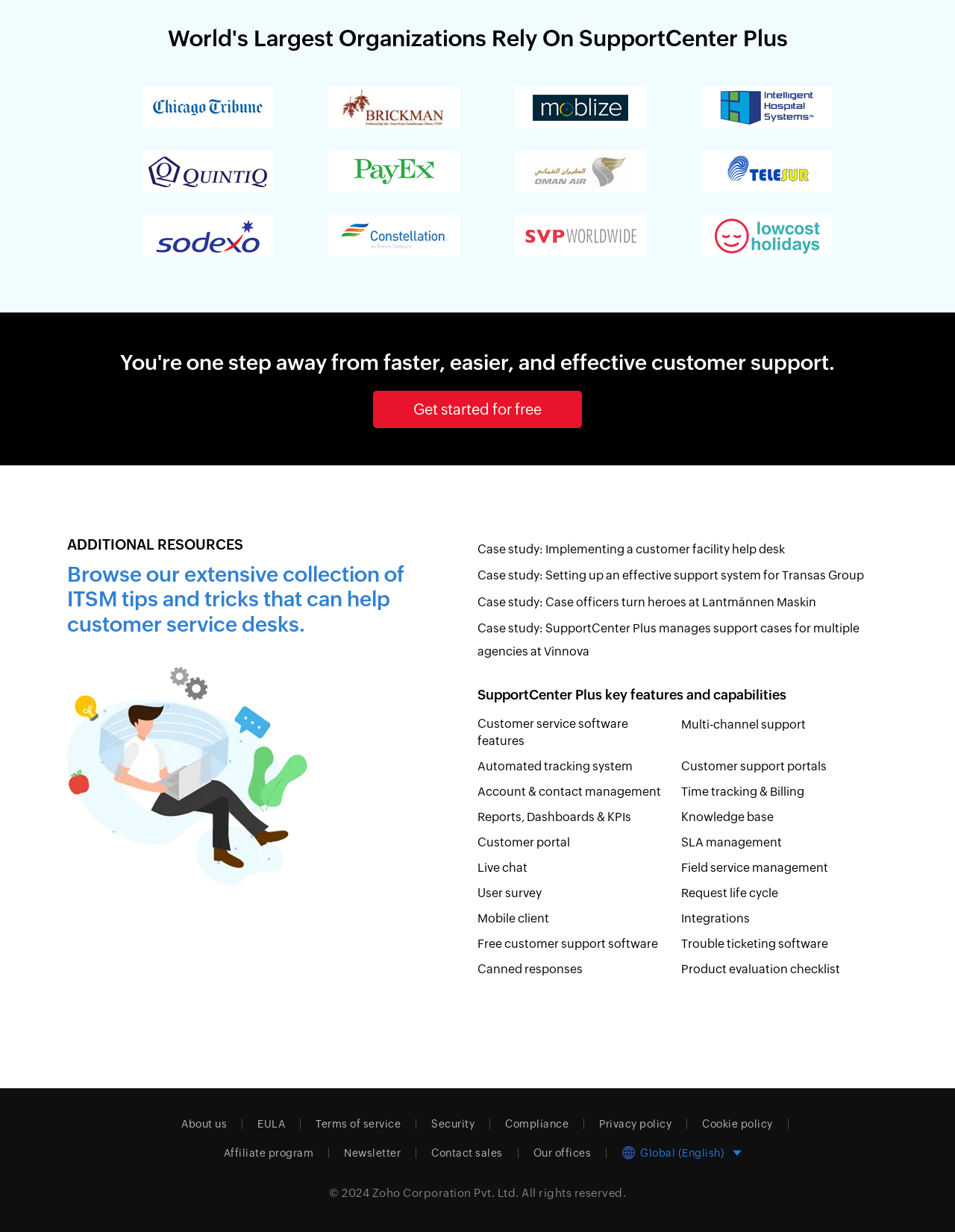Identify the bounding box coordinates of the region I need to click to complete this instruction: "Browse ITSM resources".

[0.07, 0.541, 0.322, 0.719]